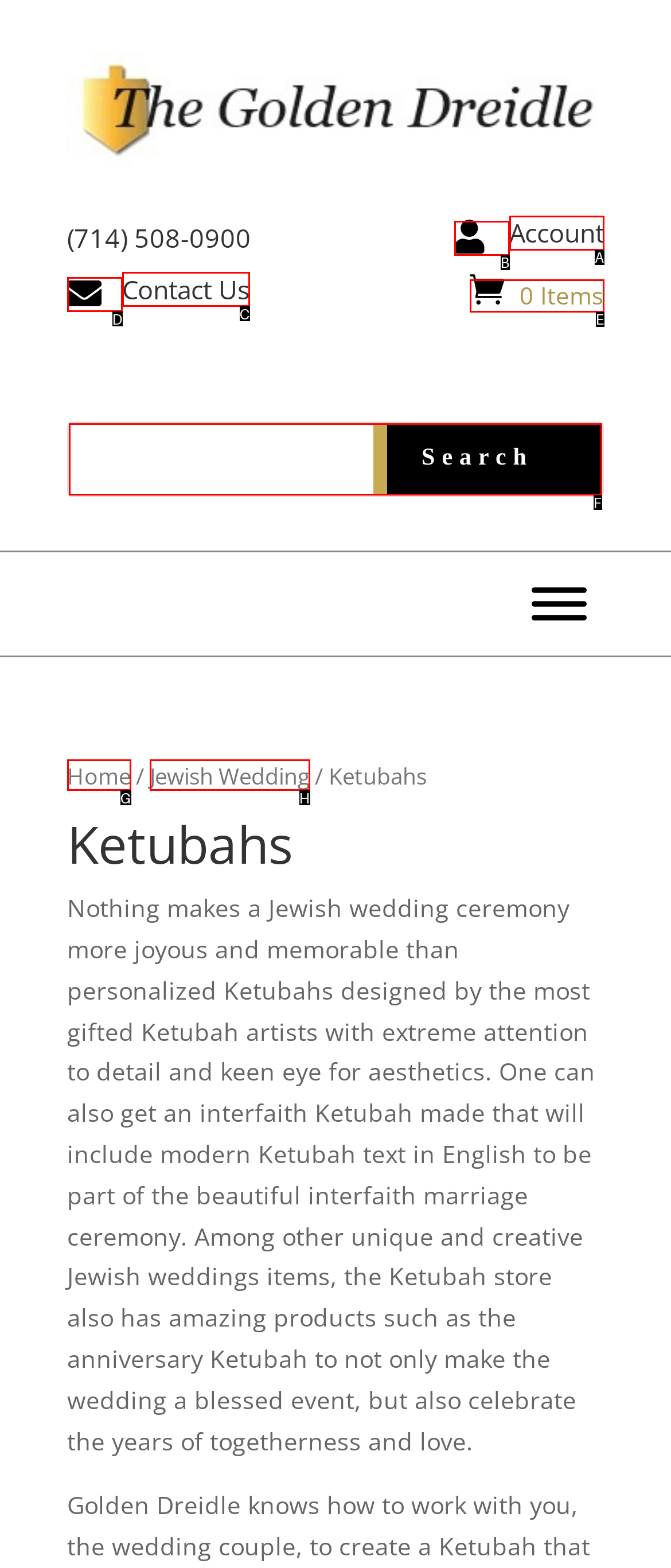Identify the correct UI element to click for this instruction: Search for Ketubah designs
Respond with the appropriate option's letter from the provided choices directly.

F